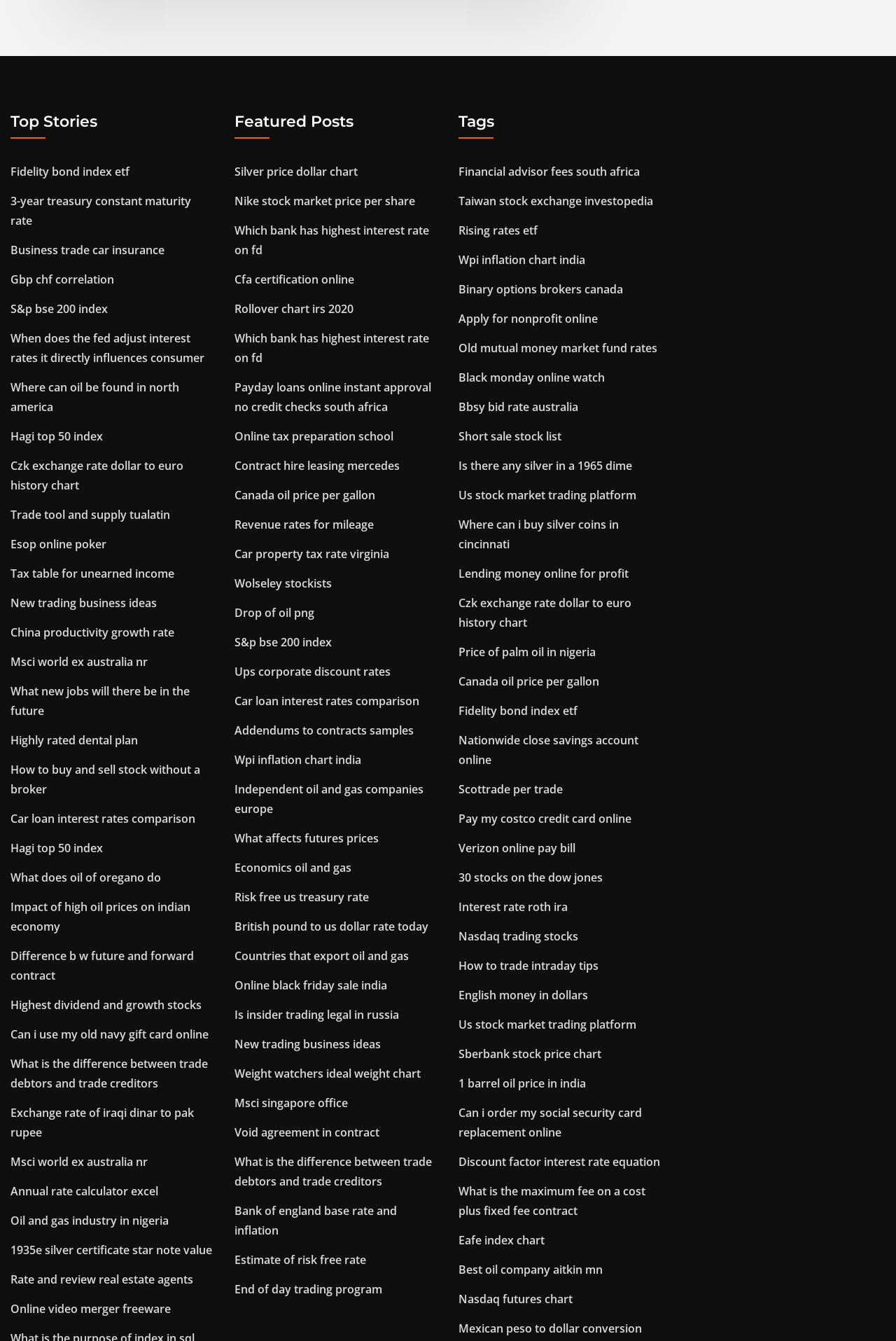Answer the question with a brief word or phrase:
What is the title of the first section?

Top Stories